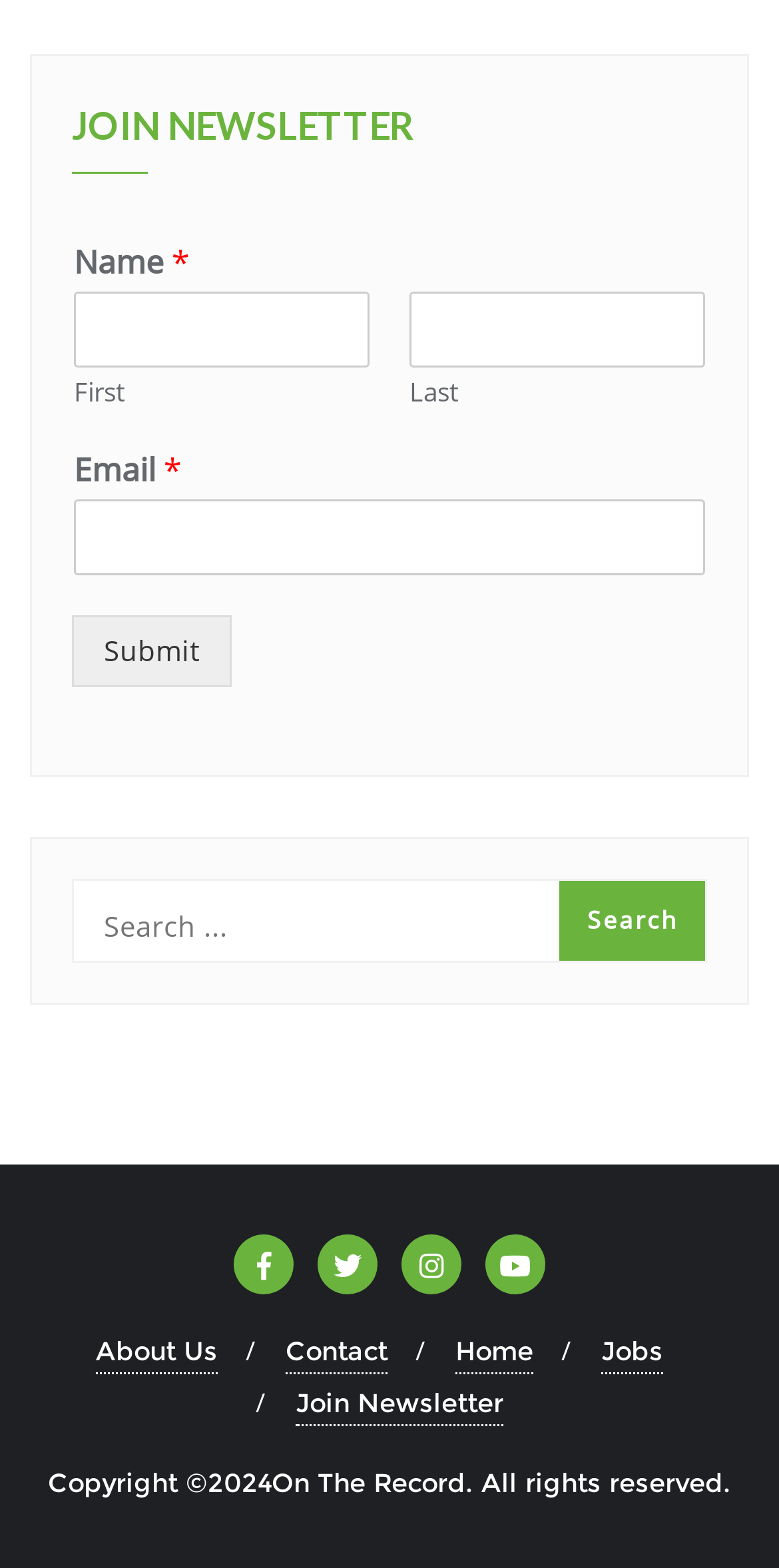Identify the bounding box coordinates of the specific part of the webpage to click to complete this instruction: "Join the newsletter".

[0.379, 0.88, 0.646, 0.91]